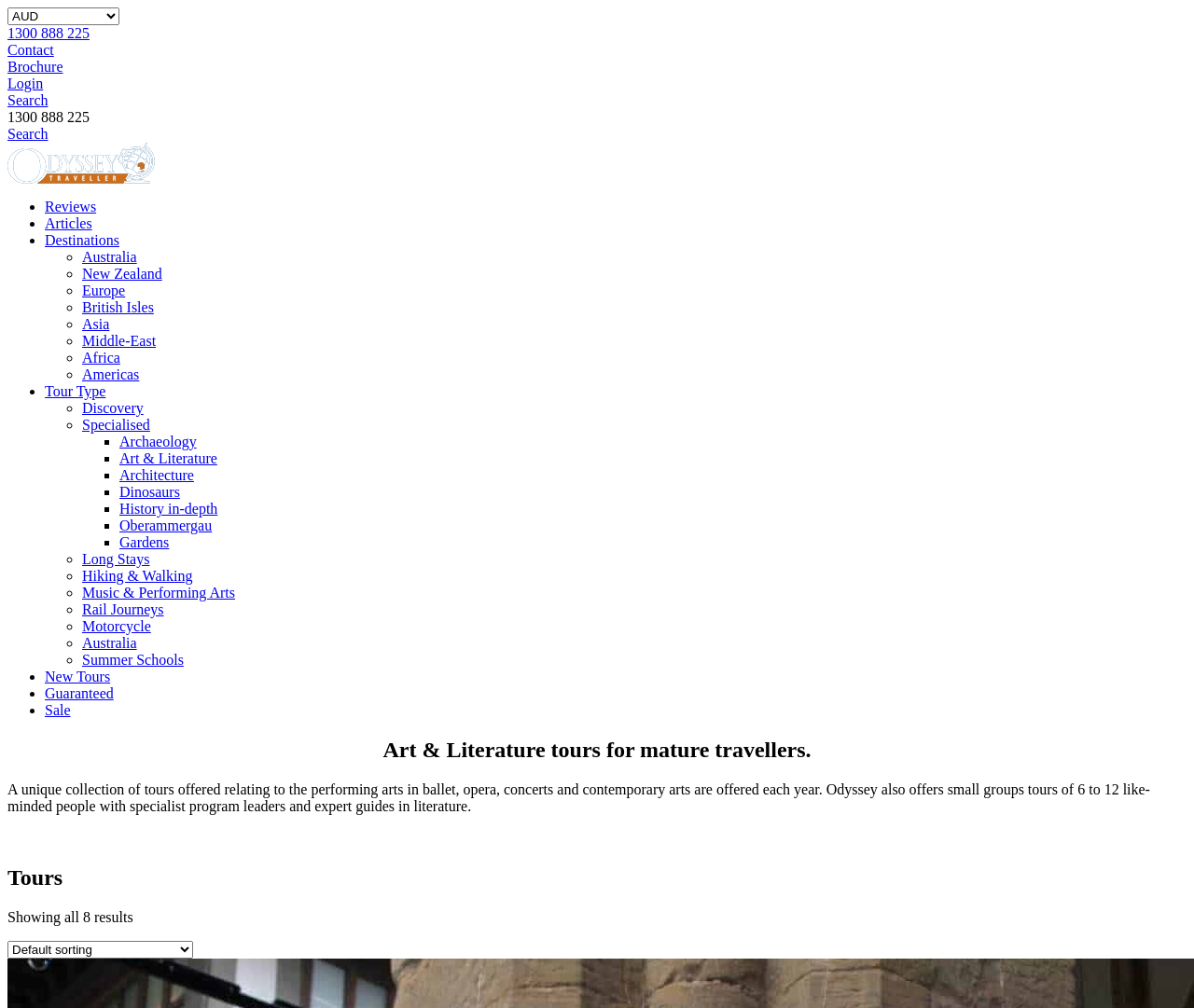Find the bounding box coordinates of the clickable element required to execute the following instruction: "Call the phone number". Provide the coordinates as four float numbers between 0 and 1, i.e., [left, top, right, bottom].

[0.006, 0.025, 0.075, 0.041]